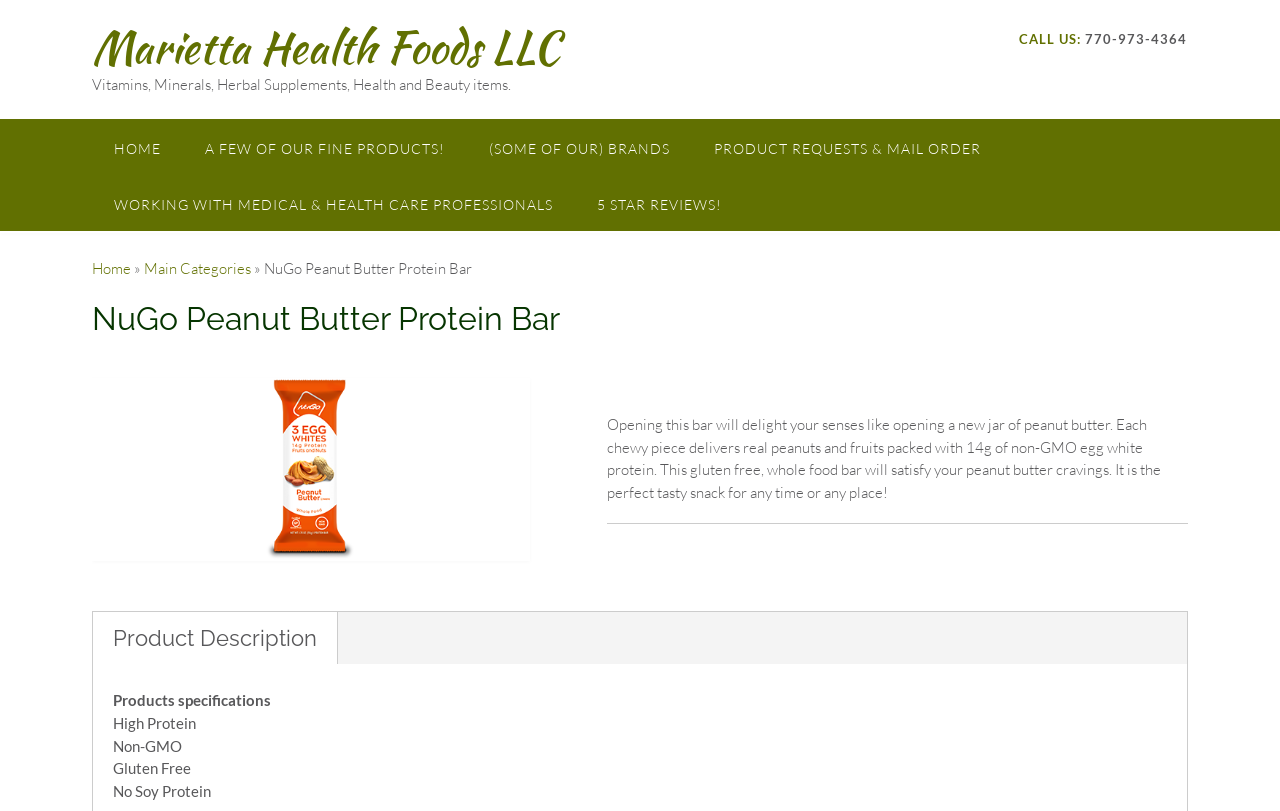What is the main category of this product?
By examining the image, provide a one-word or phrase answer.

Health Foods